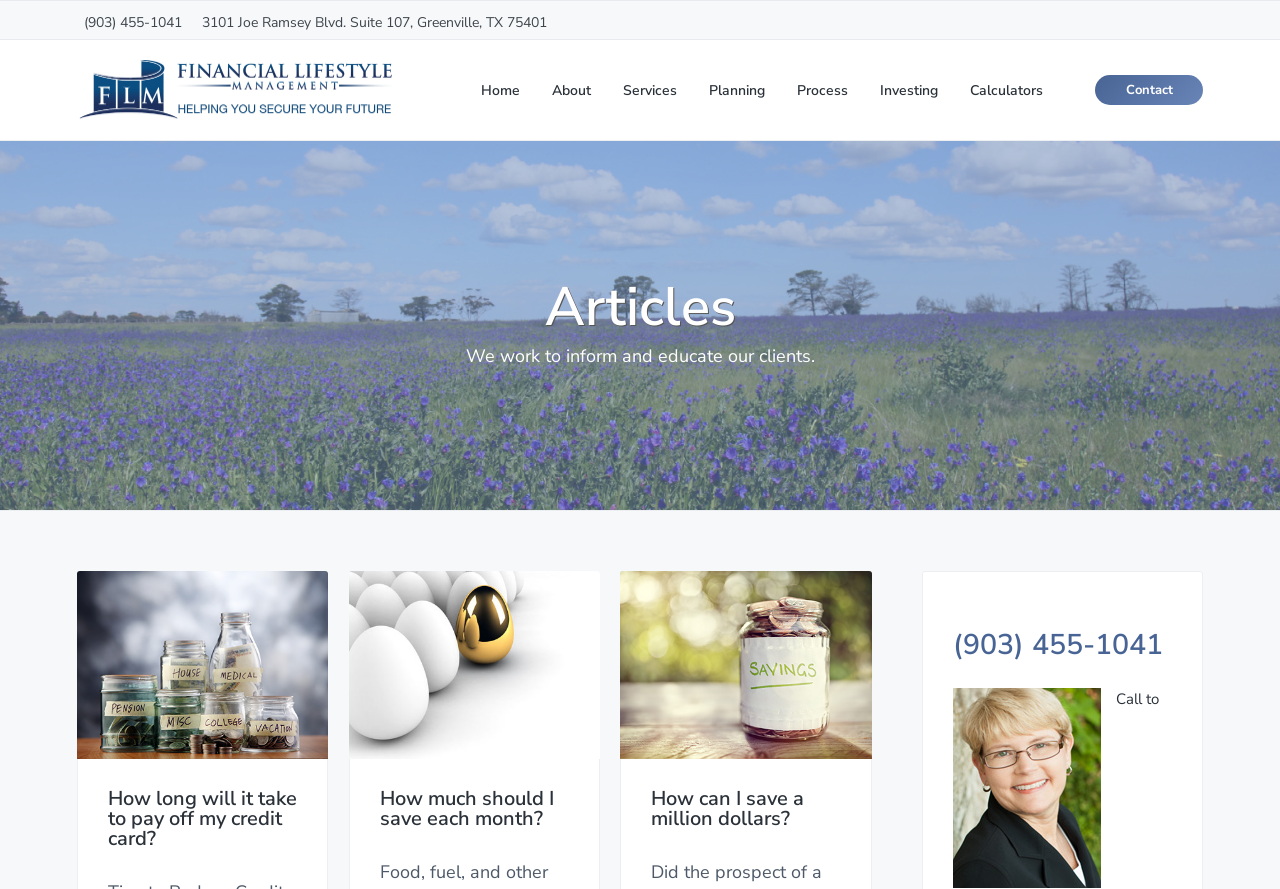Please identify the bounding box coordinates of the element's region that needs to be clicked to fulfill the following instruction: "View the 'About' page". The bounding box coordinates should consist of four float numbers between 0 and 1, i.e., [left, top, right, bottom].

[0.431, 0.089, 0.462, 0.113]